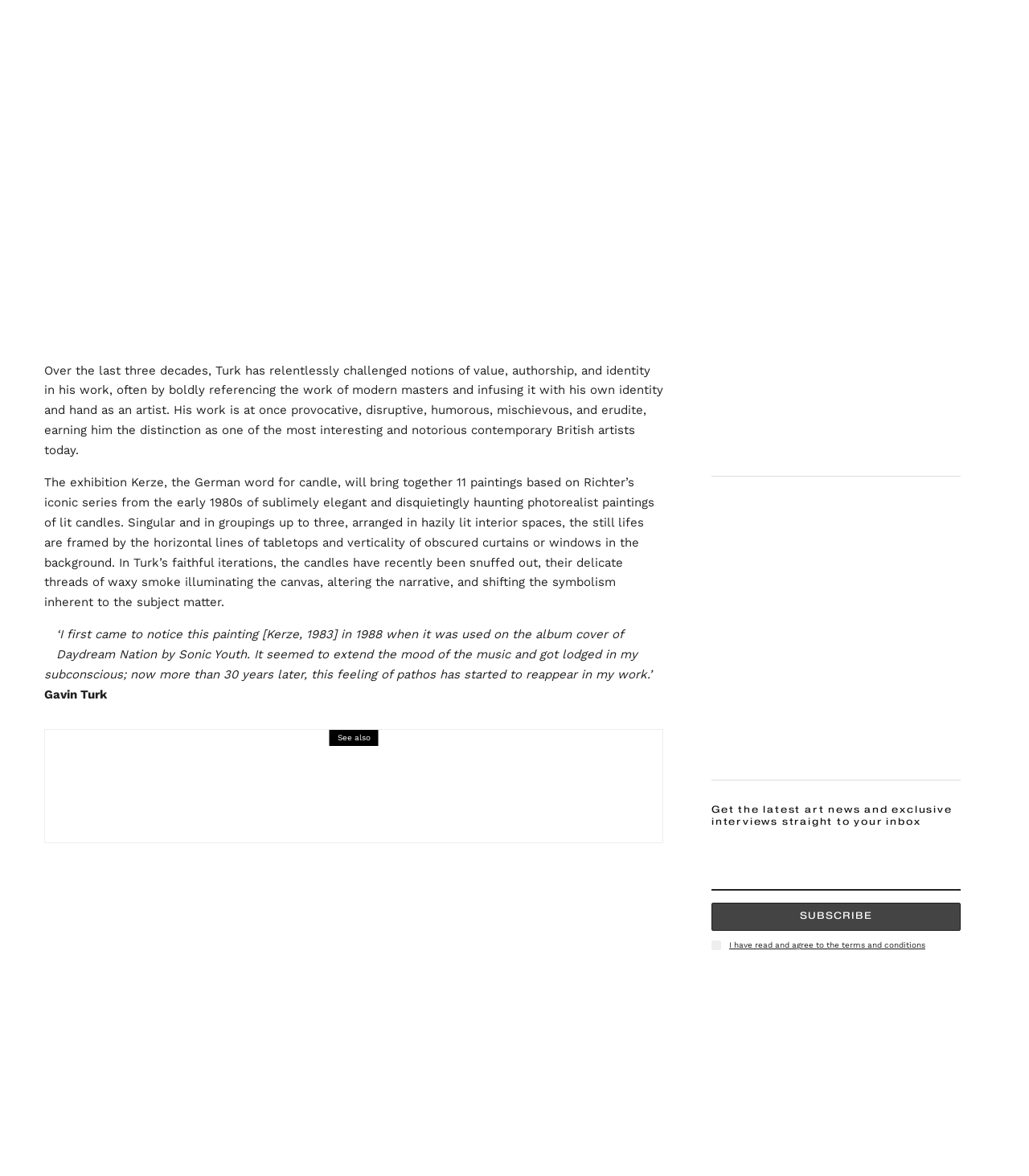Give a concise answer using only one word or phrase for this question:
What is the purpose of the textbox at the bottom of the webpage?

To subscribe to a newsletter